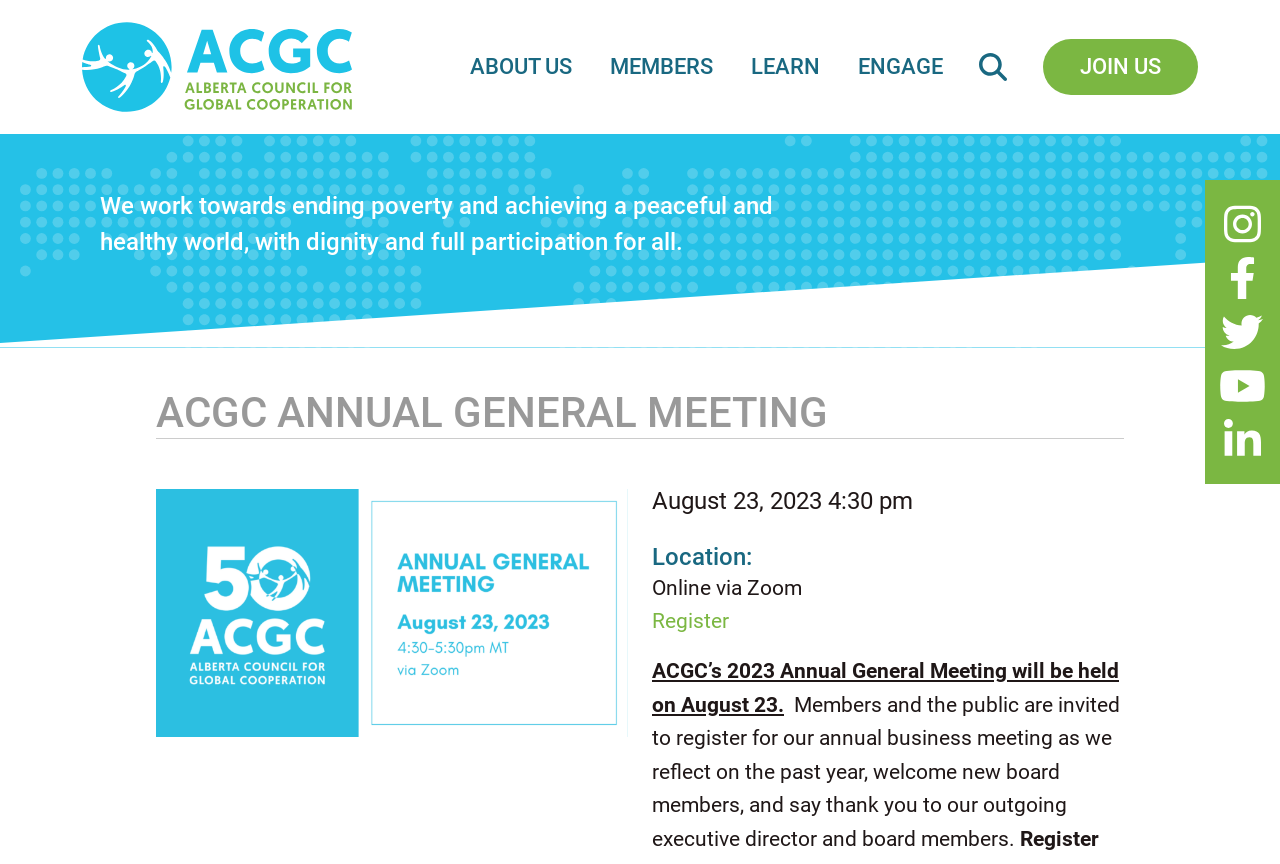Can you specify the bounding box coordinates of the area that needs to be clicked to fulfill the following instruction: "Go to ABOUT US page"?

[0.367, 0.0, 0.447, 0.155]